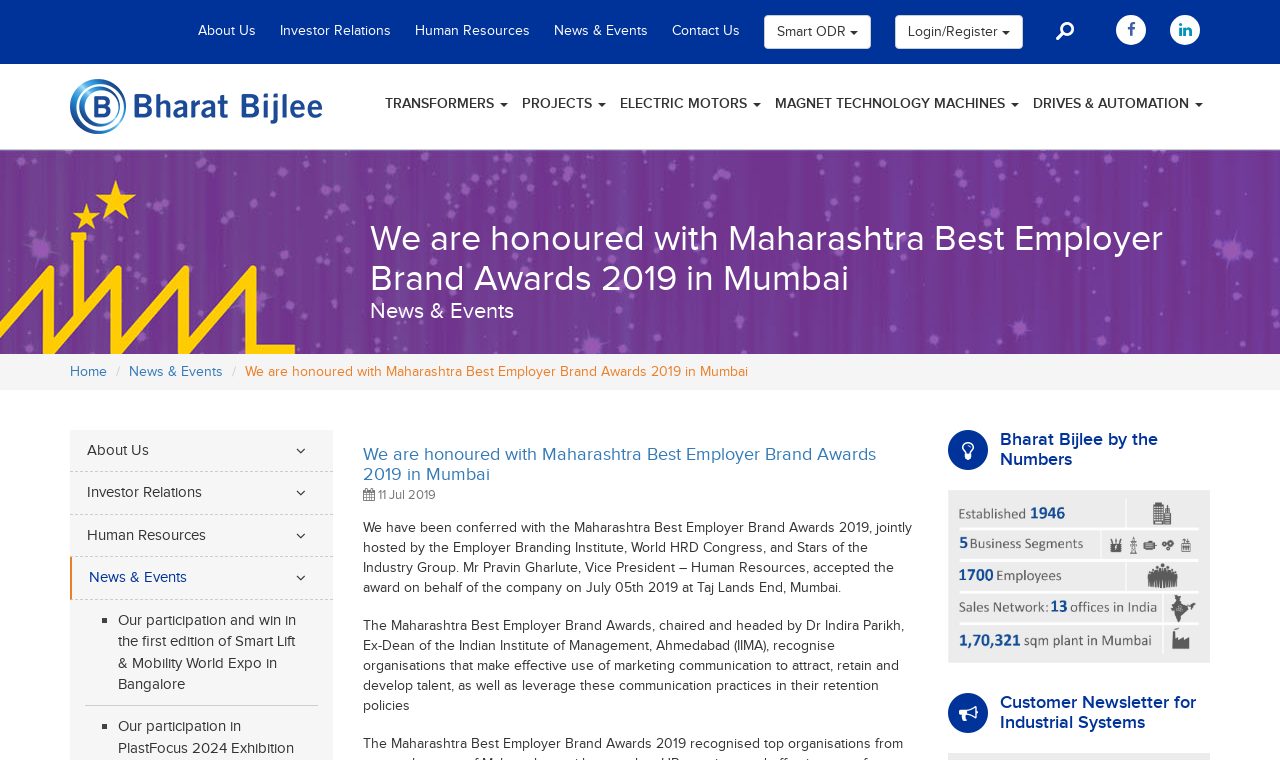Determine the bounding box coordinates of the clickable element necessary to fulfill the instruction: "Click on TRANSFORMERS". Provide the coordinates as four float numbers within the 0 to 1 range, i.e., [left, top, right, bottom].

[0.295, 0.111, 0.402, 0.163]